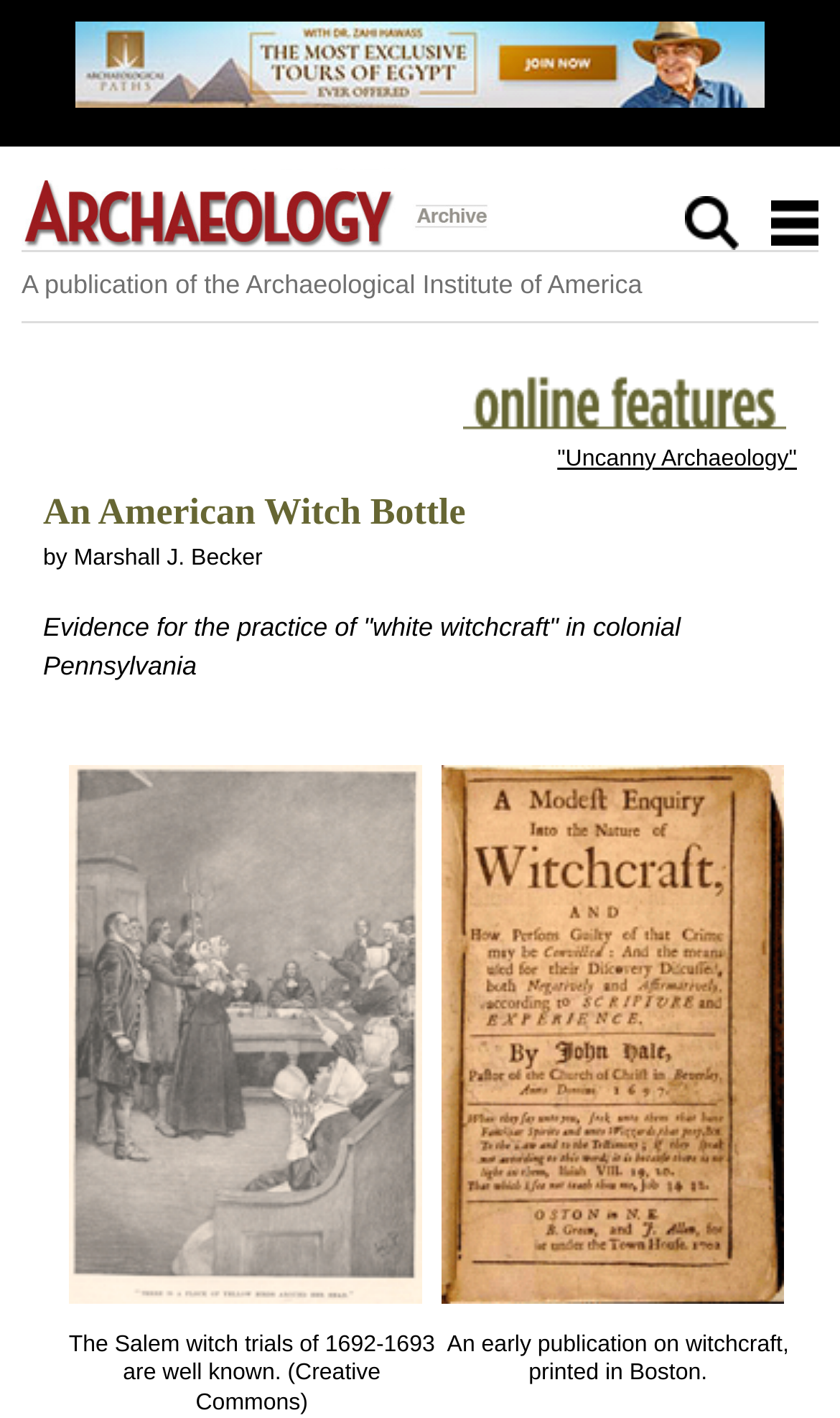Carefully examine the image and provide an in-depth answer to the question: Who is the author of the article?

I found the answer by looking at the static text element with the text 'by Marshall J. Becker' which is located below the title of the article, indicating that Marshall J. Becker is the author of the article.